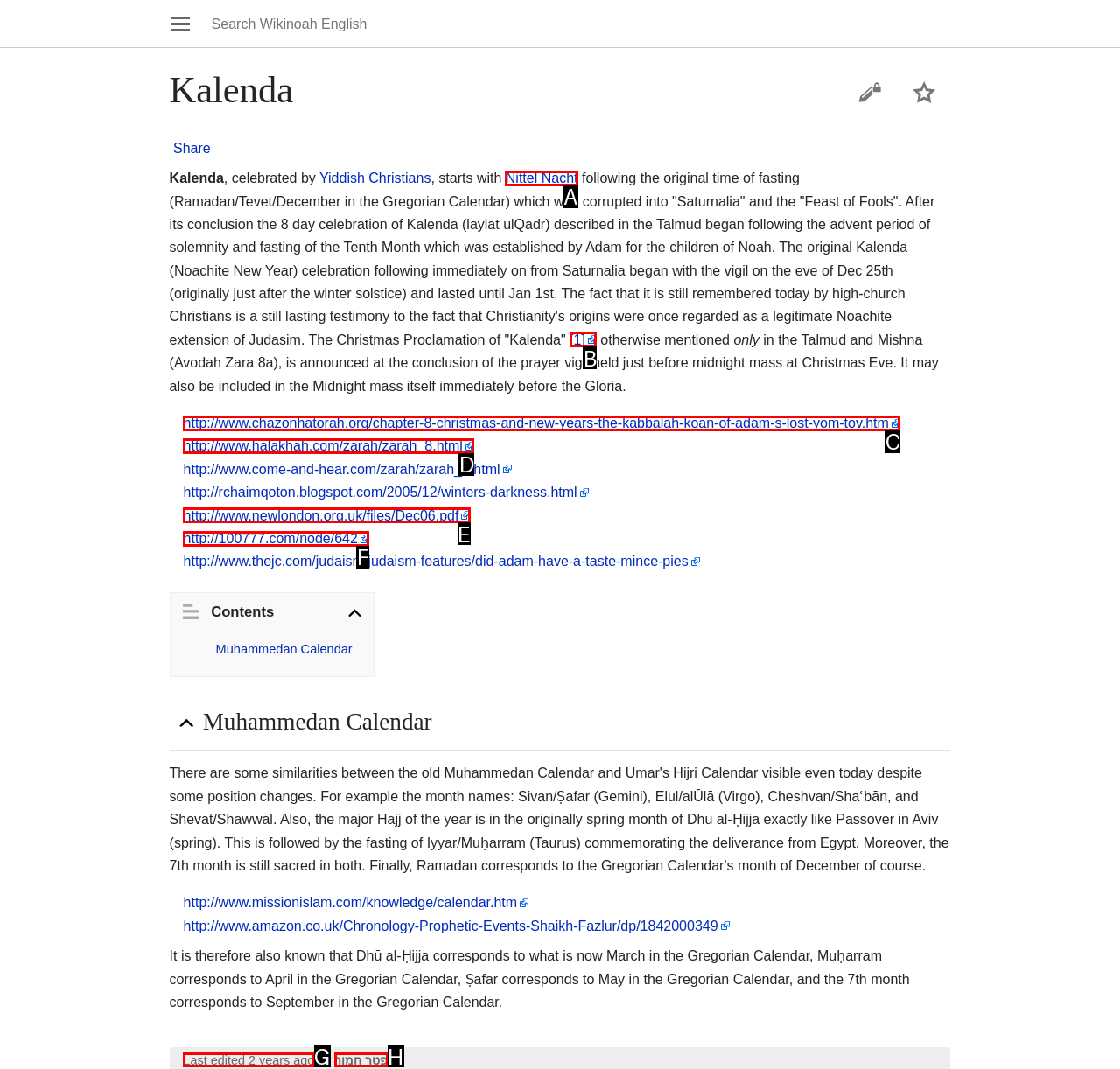Which option is described as follows: Last edited 2 years ago
Answer with the letter of the matching option directly.

G